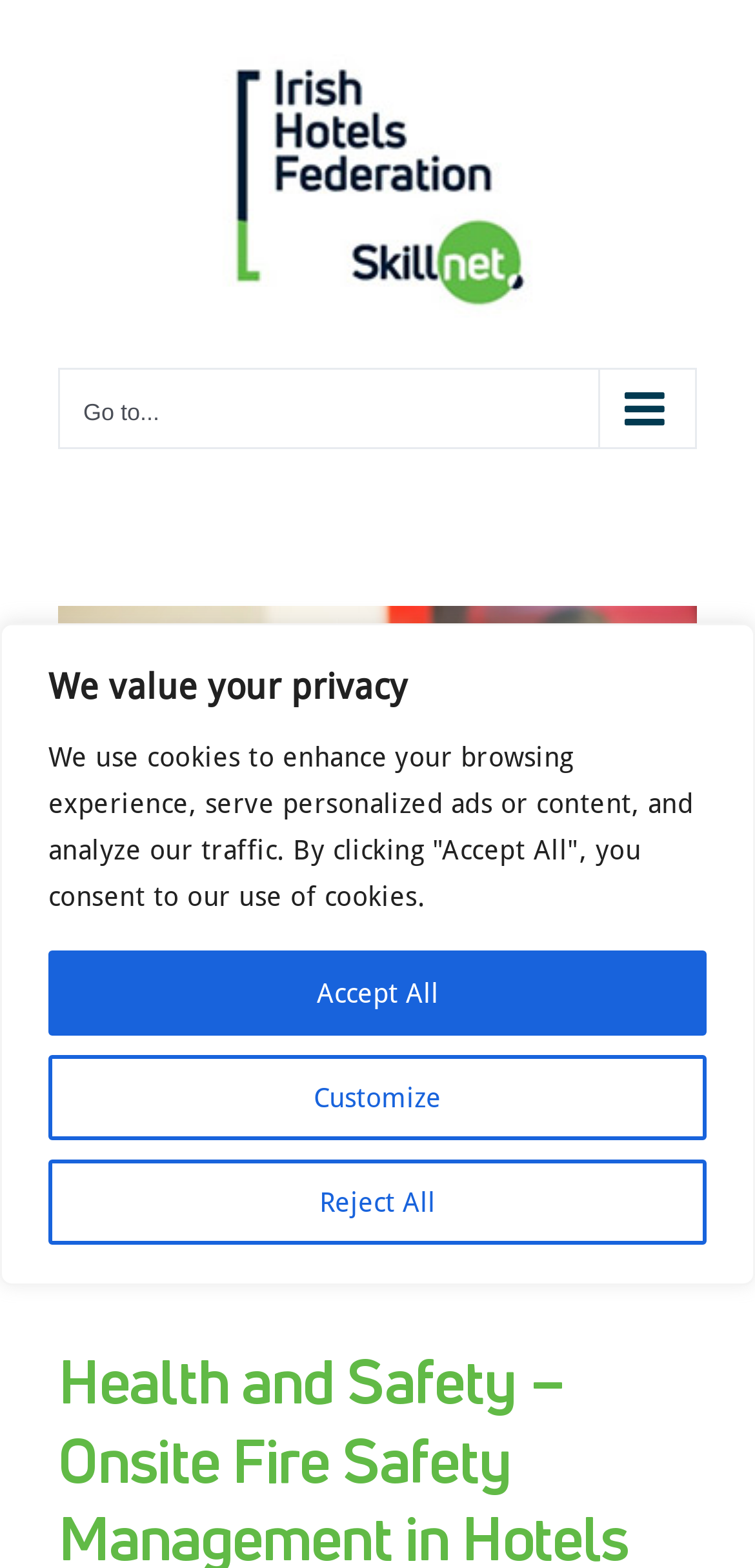Determine the bounding box coordinates of the area to click in order to meet this instruction: "Open the main menu".

[0.077, 0.235, 0.923, 0.286]